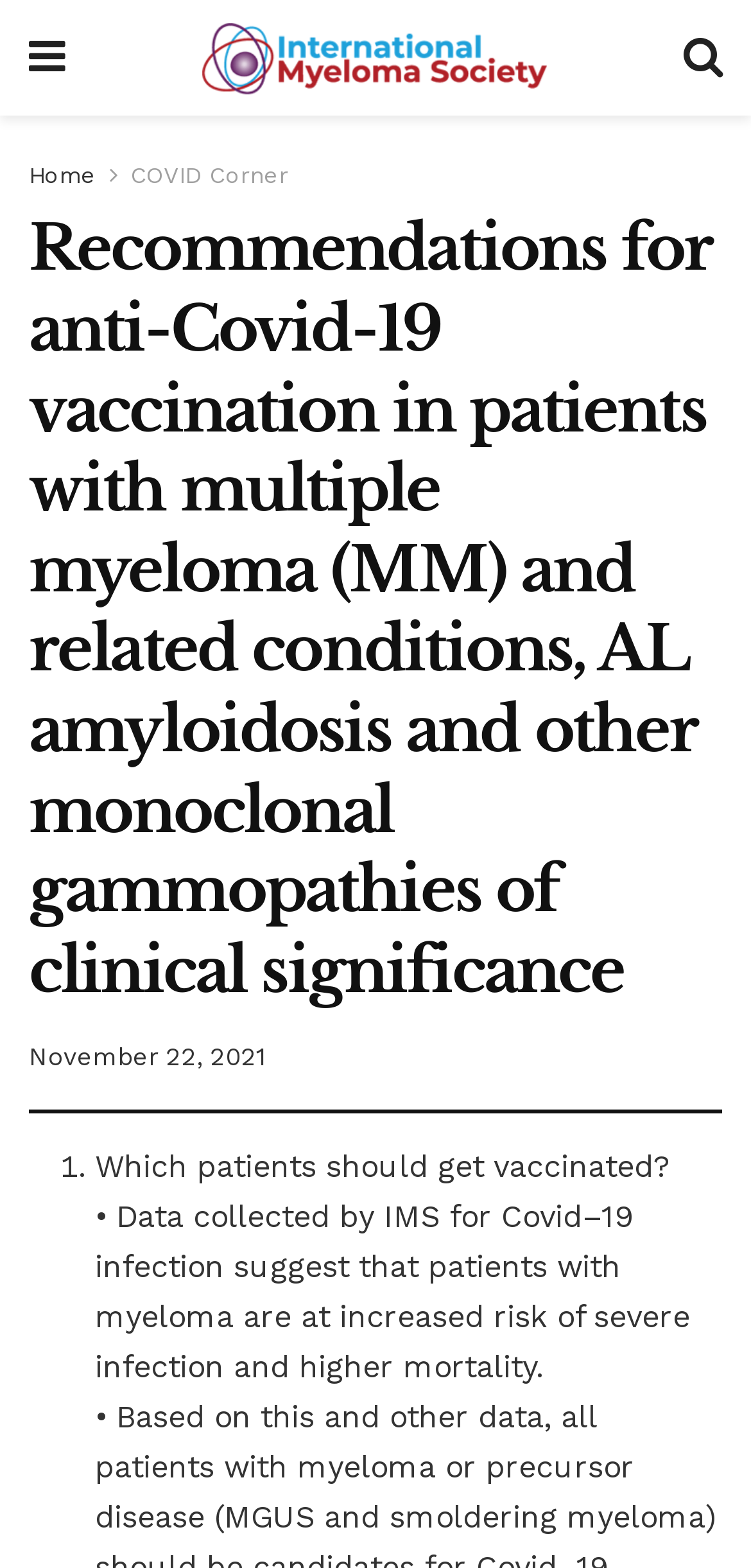What type of disease is being discussed?
Answer the question in a detailed and comprehensive manner.

The answer can be found by reading the text on the webpage, which mentions multiple myeloma and related conditions such as AL amyloidosis and monoclonal gammopathies.